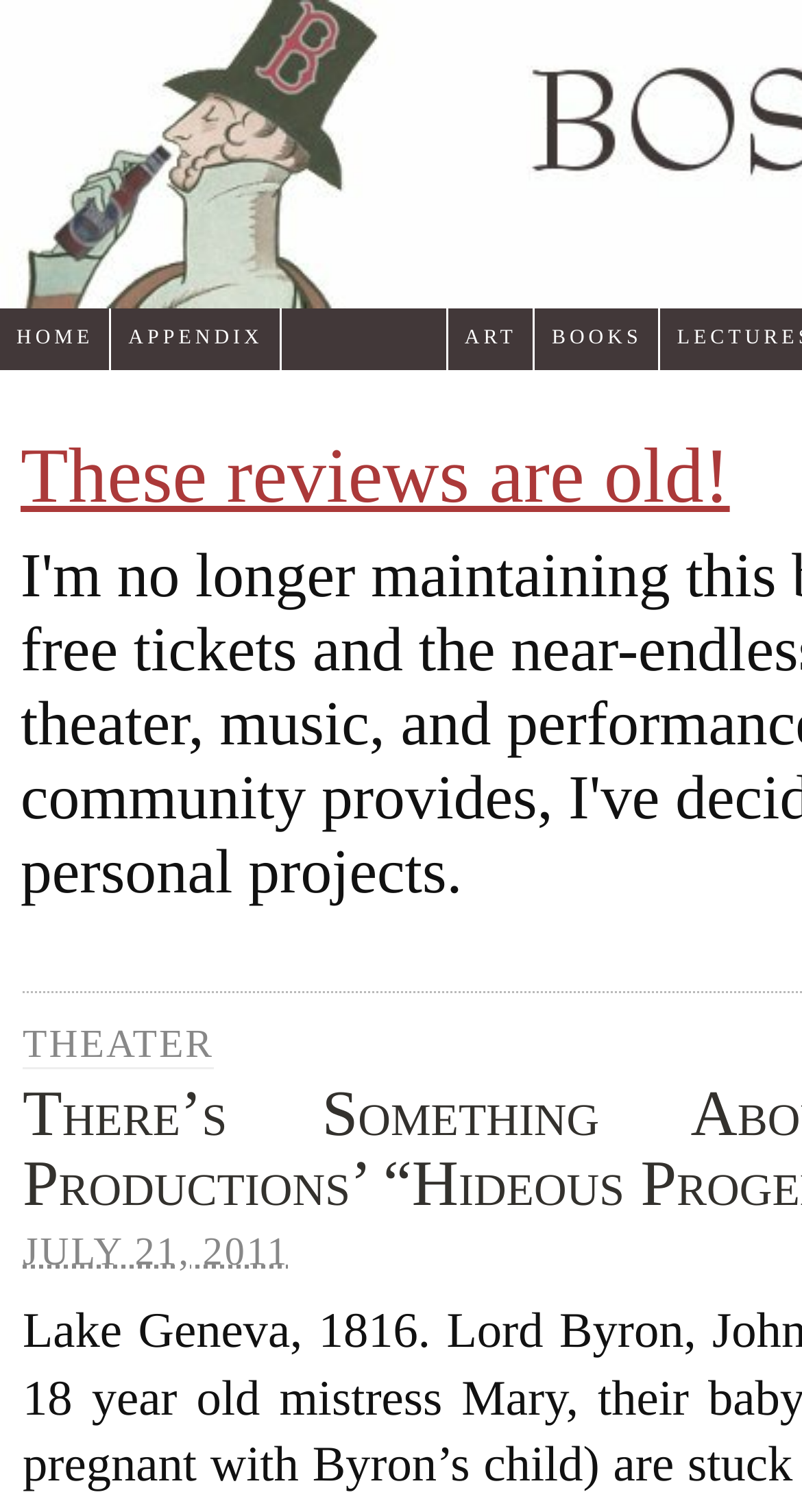Give a concise answer using only one word or phrase for this question:
What is the position of the 'THEATER' link relative to the 'HOME' link?

Below